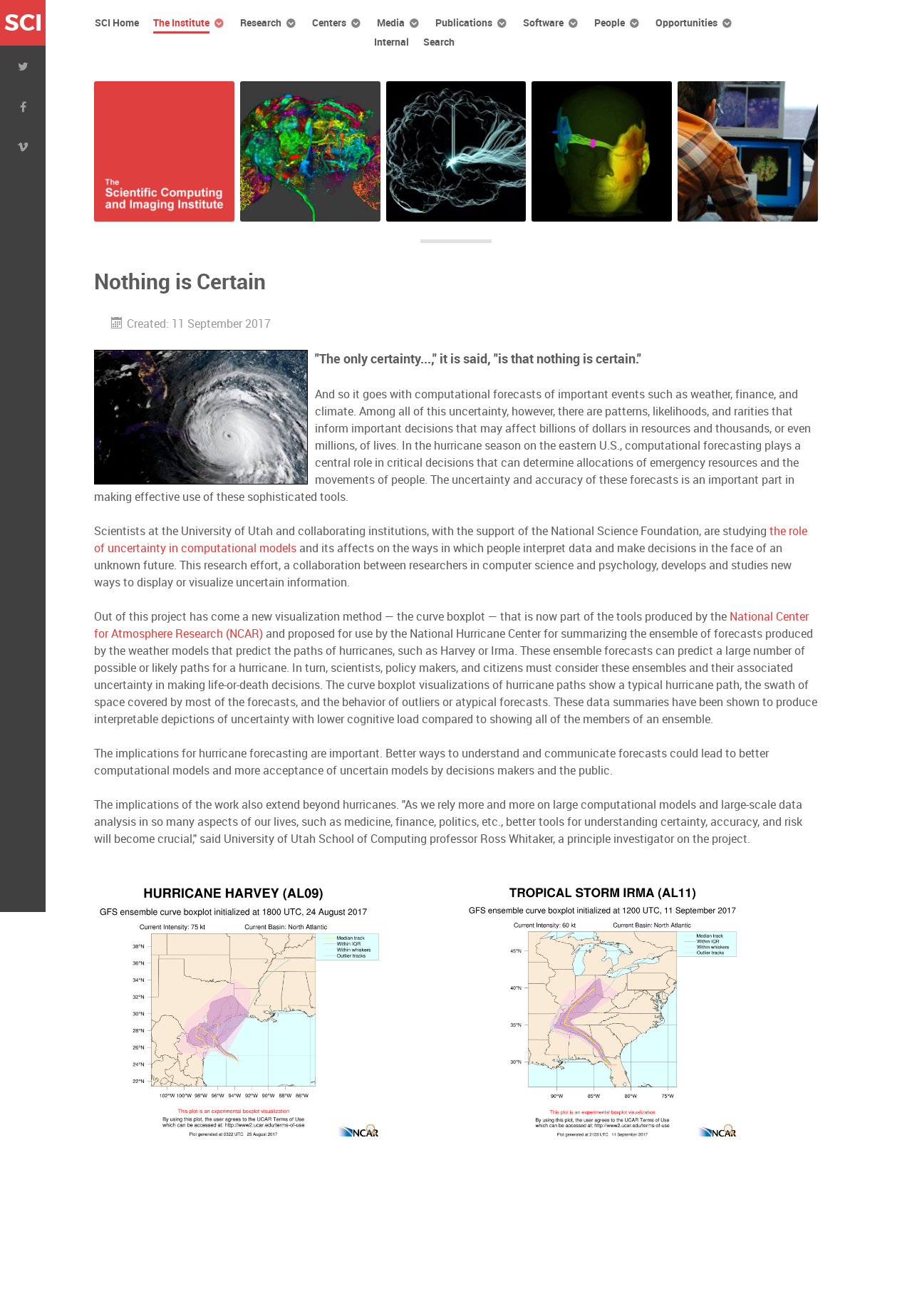Please identify the coordinates of the bounding box for the clickable region that will accomplish this instruction: "Read about the role of uncertainty in computational models".

[0.103, 0.399, 0.885, 0.422]